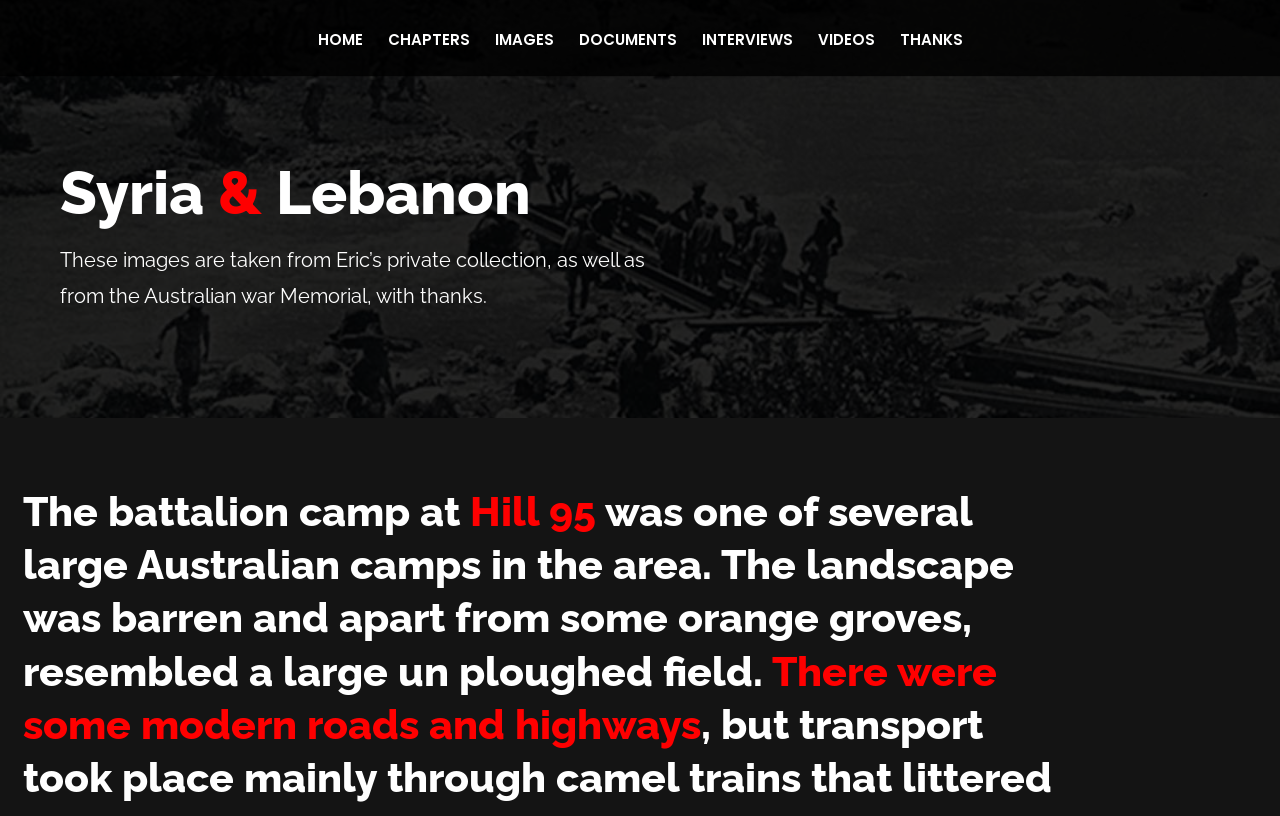Provide your answer in a single word or phrase: 
How many menu items are available on the top navigation bar?

7